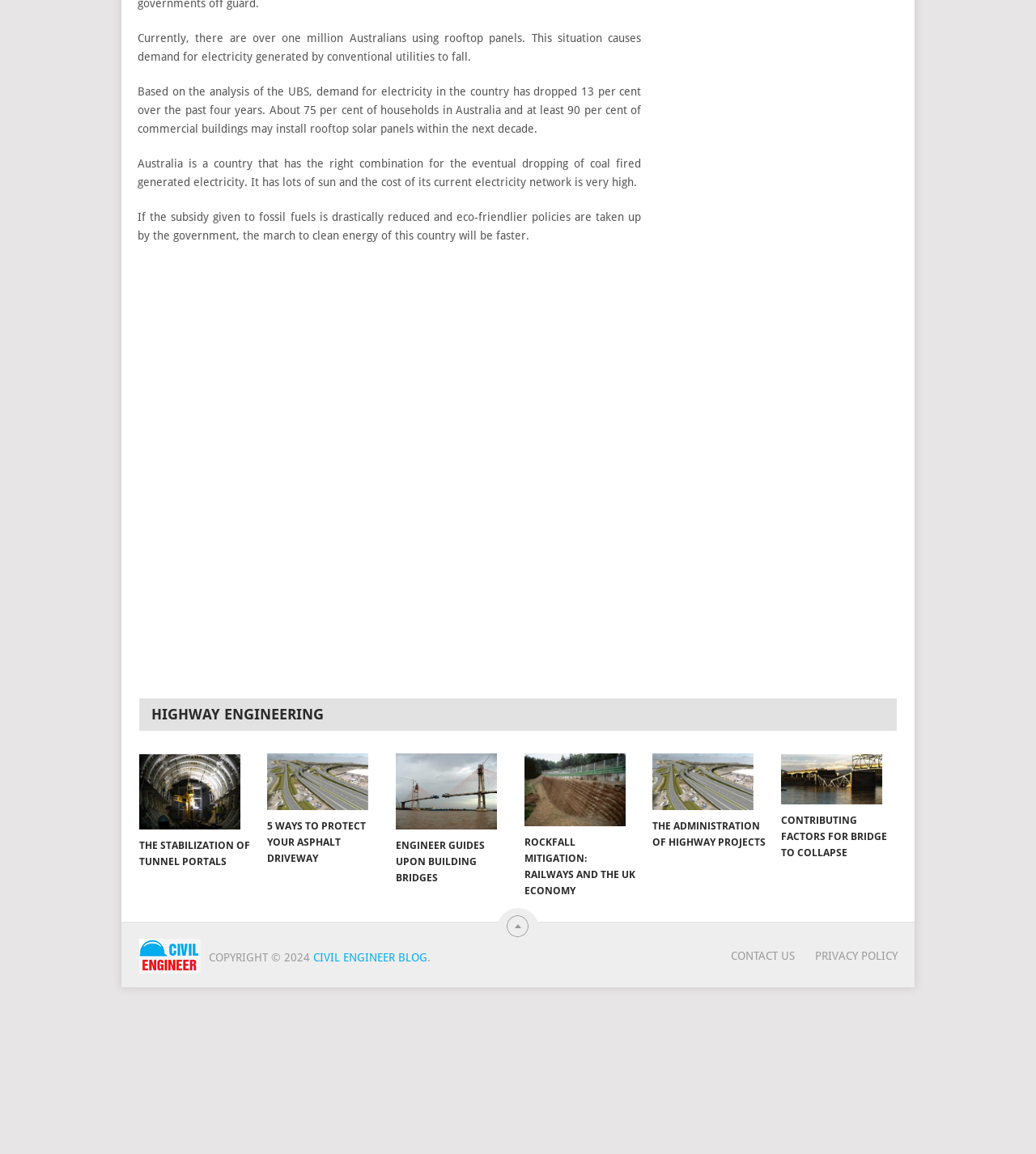What is the position of the 'CONTACT US' link?
Please respond to the question with as much detail as possible.

The 'CONTACT US' link is located at the bottom right of the webpage, as indicated by its bounding box coordinates [0.706, 0.822, 0.768, 0.834].